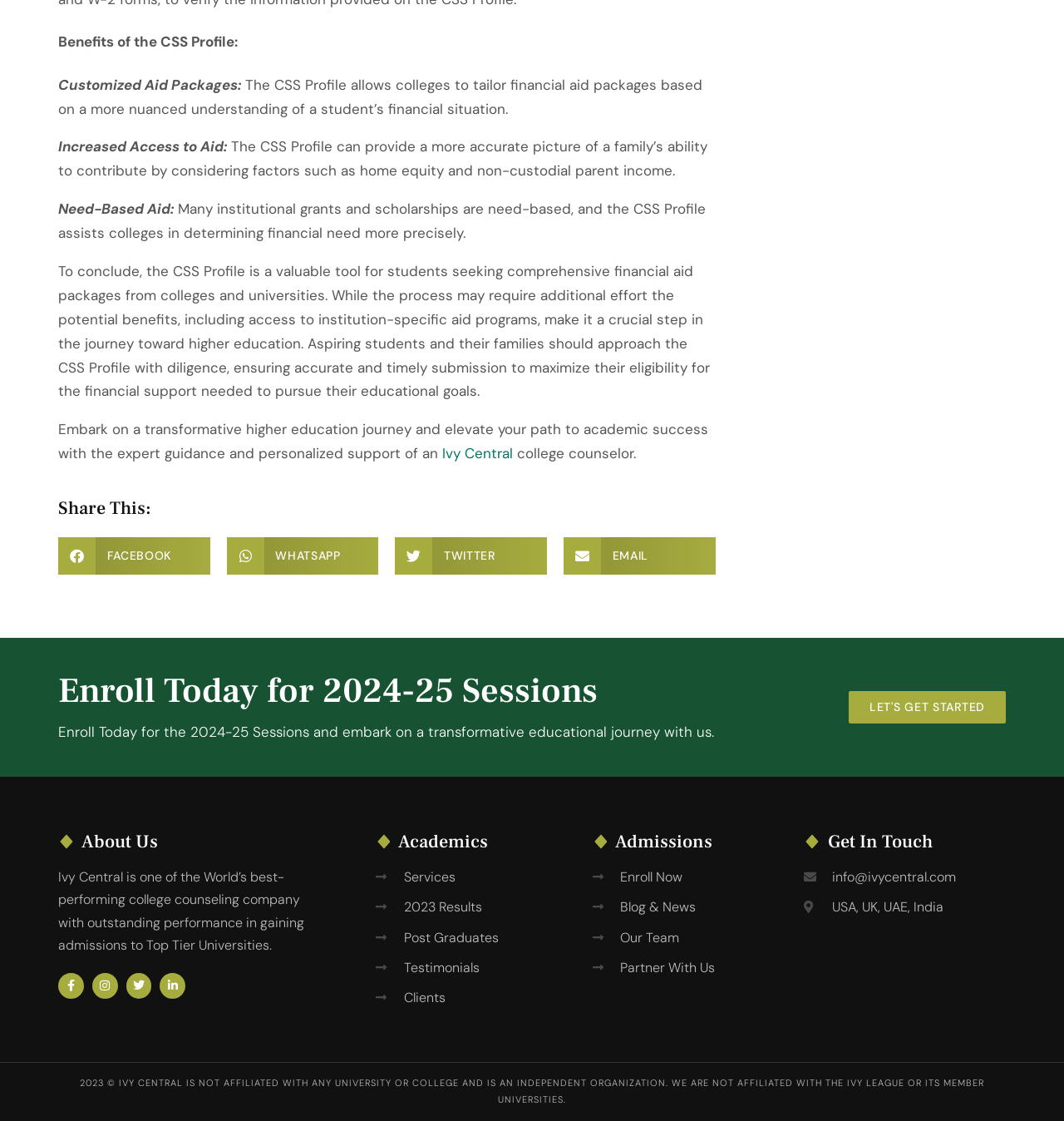Please locate the bounding box coordinates of the element's region that needs to be clicked to follow the instruction: "Get in touch via email". The bounding box coordinates should be provided as four float numbers between 0 and 1, i.e., [left, top, right, bottom].

[0.756, 0.772, 0.945, 0.793]